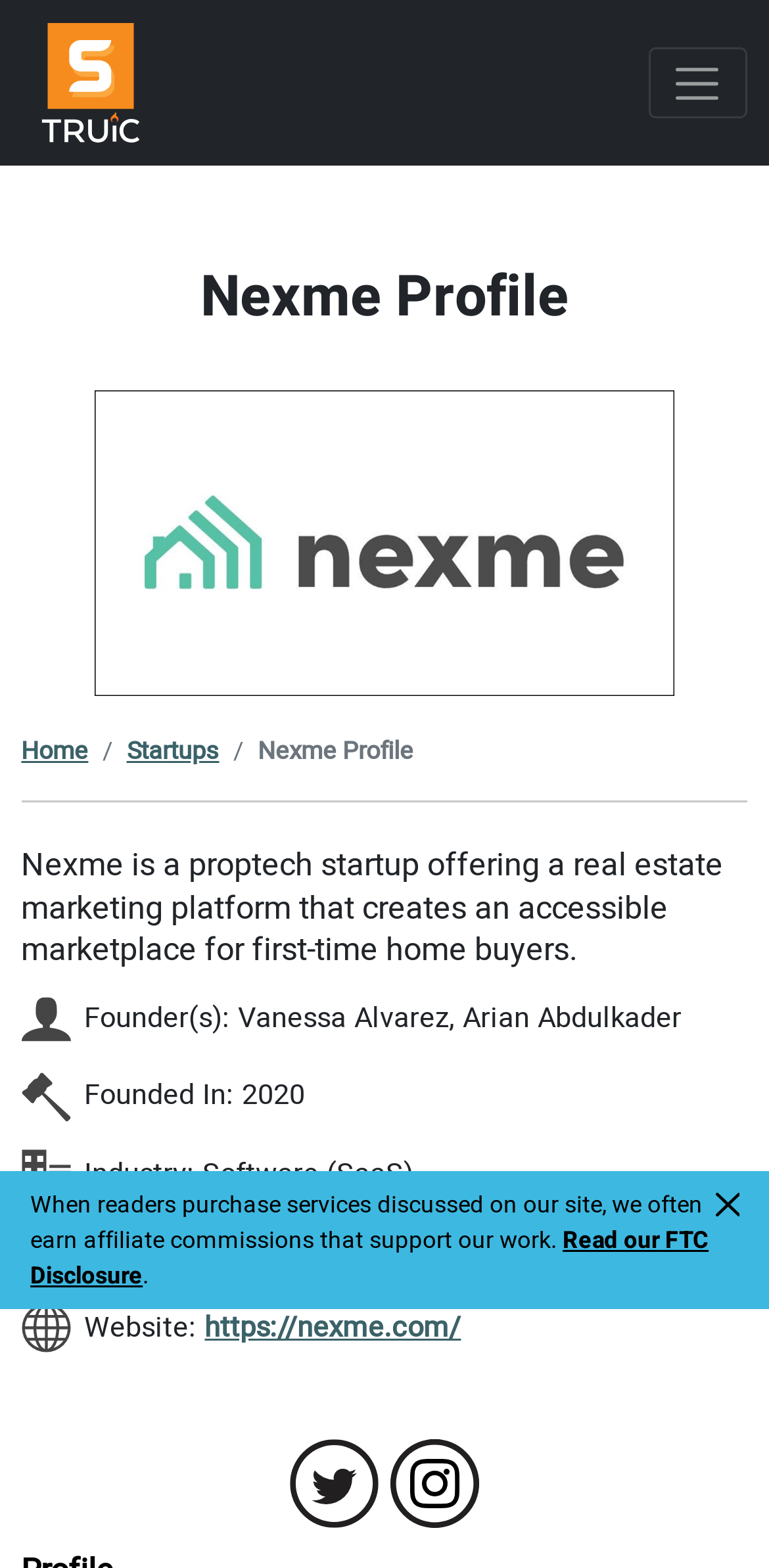What is the industry of Nexme?
Answer the question in a detailed and comprehensive manner.

I found the answer by looking at the text 'Industry: Software (SaaS)' which is located below the 'Nexme Profile' heading and the 'Industry Icon' image.